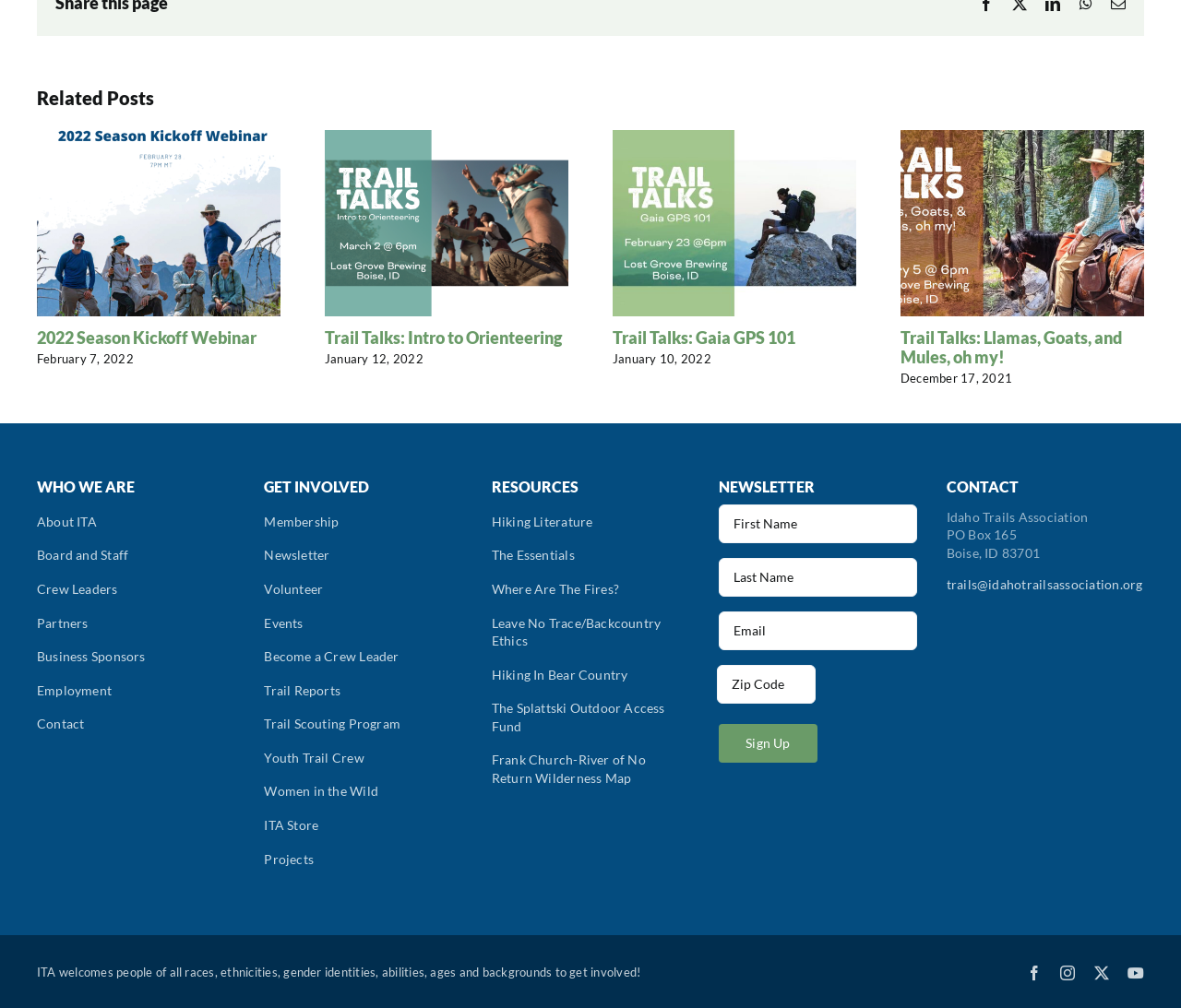Please respond in a single word or phrase: 
What is the title of the 'Related Posts' section?

Related Posts